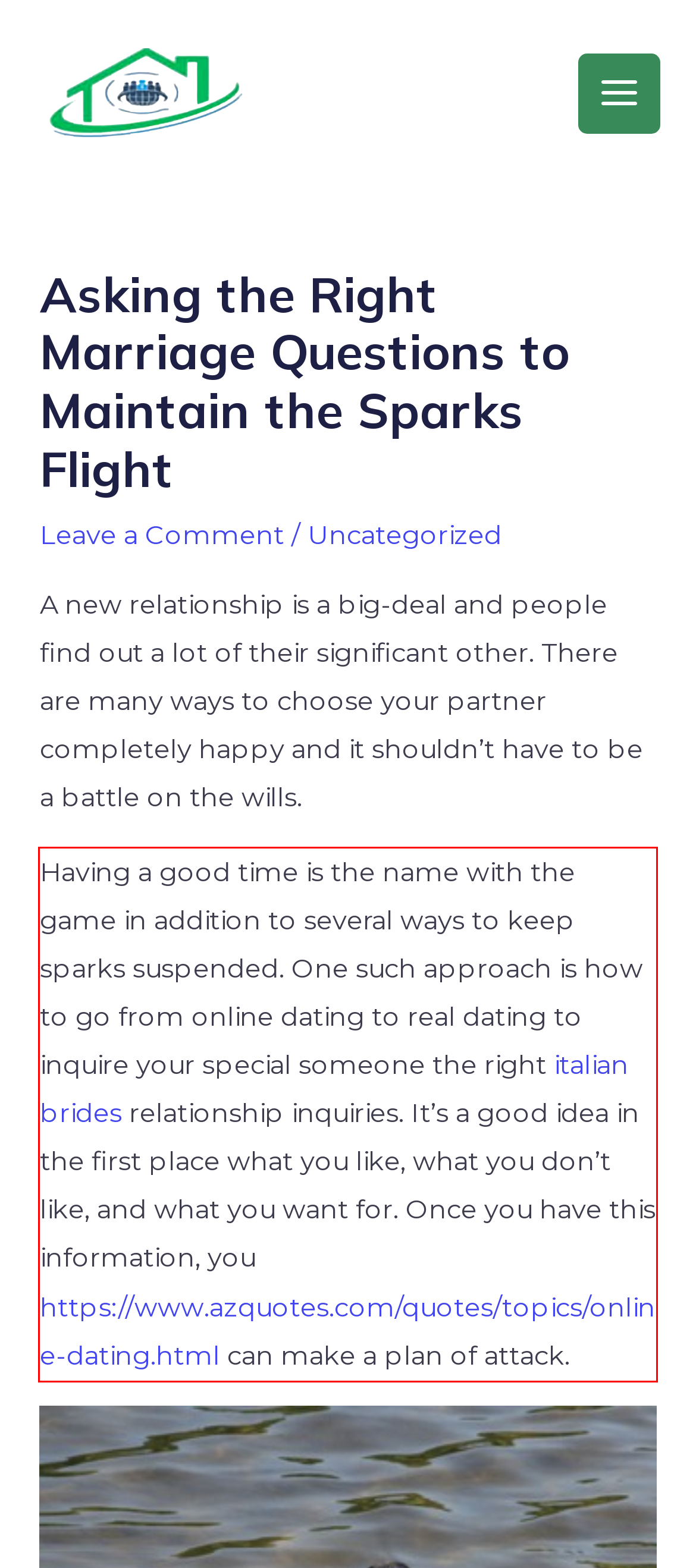Analyze the red bounding box in the provided webpage screenshot and generate the text content contained within.

Having a good time is the name with the game in addition to several ways to keep sparks suspended. One such approach is how to go from online dating to real dating to inquire your special someone the right italian brides relationship inquiries. It’s a good idea in the first place what you like, what you don’t like, and what you want for. Once you have this information, you https://www.azquotes.com/quotes/topics/online-dating.html can make a plan of attack.